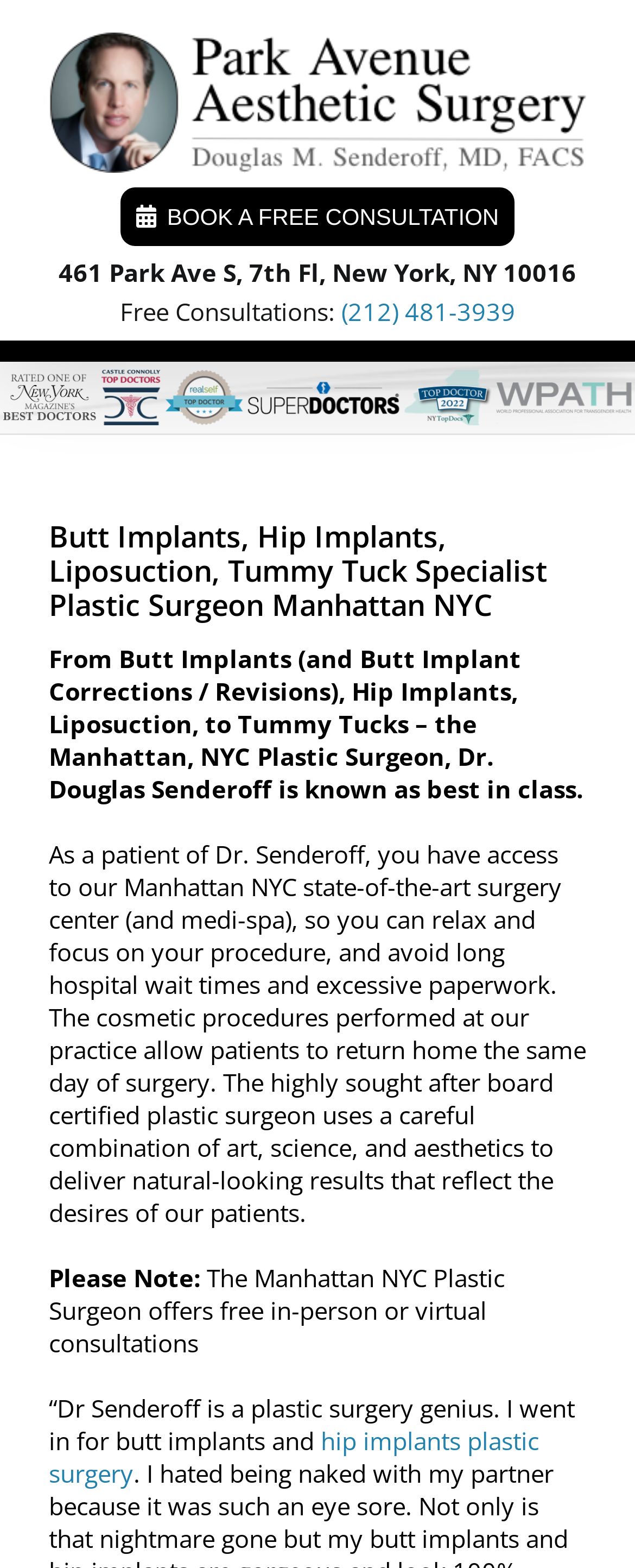What is the address of the surgery center?
Please utilize the information in the image to give a detailed response to the question.

I found the address by looking at the heading element that says 'BOOK A FREE CONSULTATION' and then finding the text that contains the address.